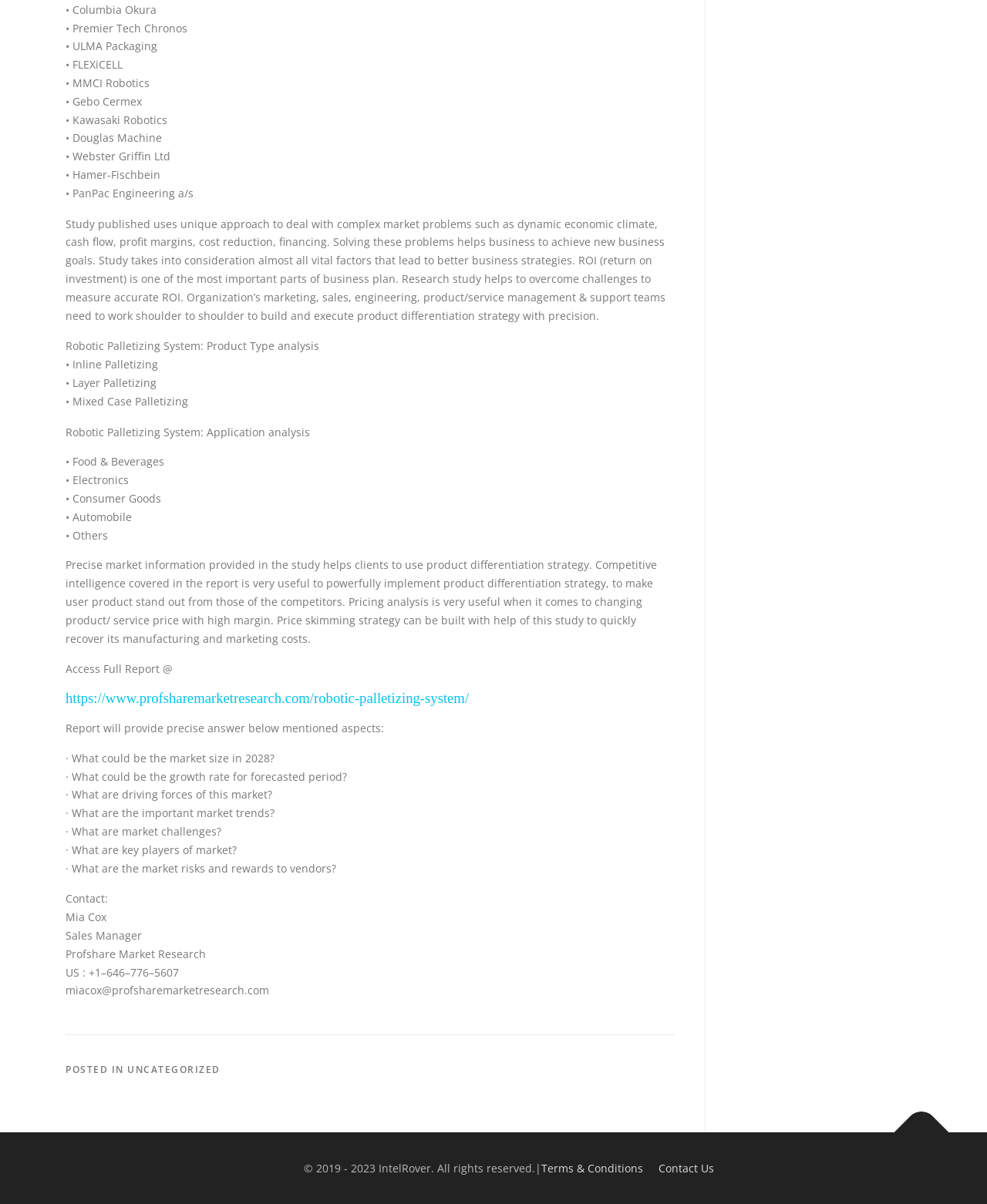Return the bounding box coordinates of the UI element that corresponds to this description: "Contact Us". The coordinates must be given as four float numbers in the range of 0 and 1, [left, top, right, bottom].

[0.667, 0.964, 0.723, 0.976]